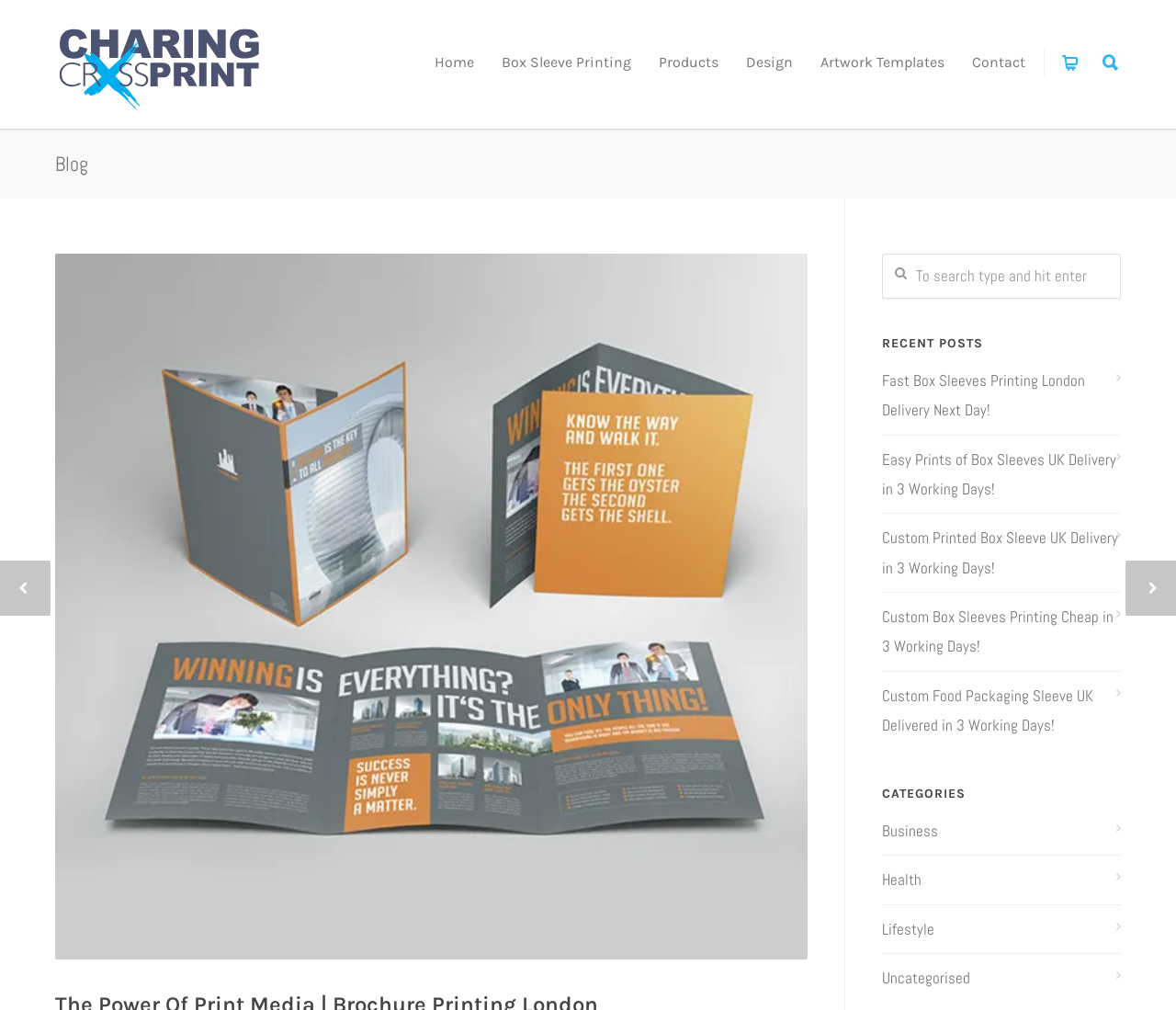Please identify the bounding box coordinates of the element that needs to be clicked to execute the following command: "Click on Home". Provide the bounding box using four float numbers between 0 and 1, formatted as [left, top, right, bottom].

[0.358, 0.053, 0.415, 0.07]